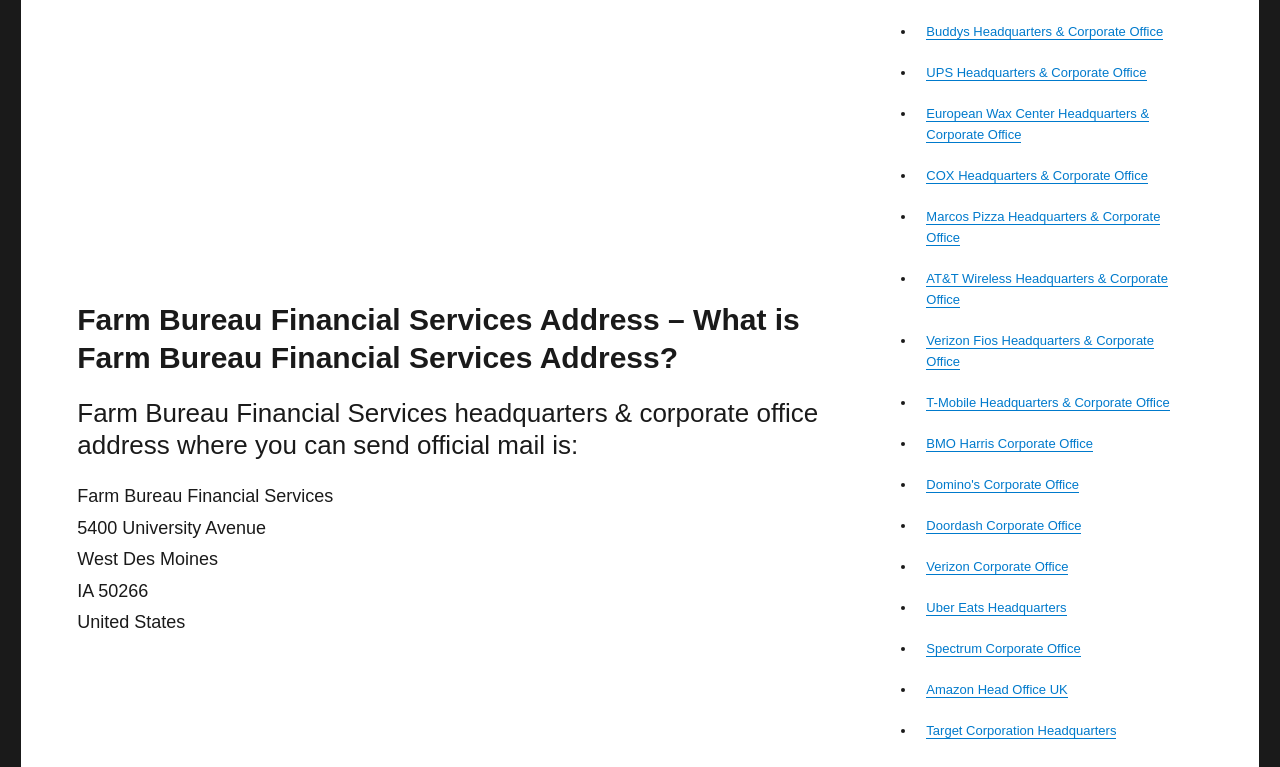Extract the bounding box coordinates for the UI element described by the text: "COX Headquarters & Corporate Office". The coordinates should be in the form of [left, top, right, bottom] with values between 0 and 1.

[0.724, 0.219, 0.897, 0.239]